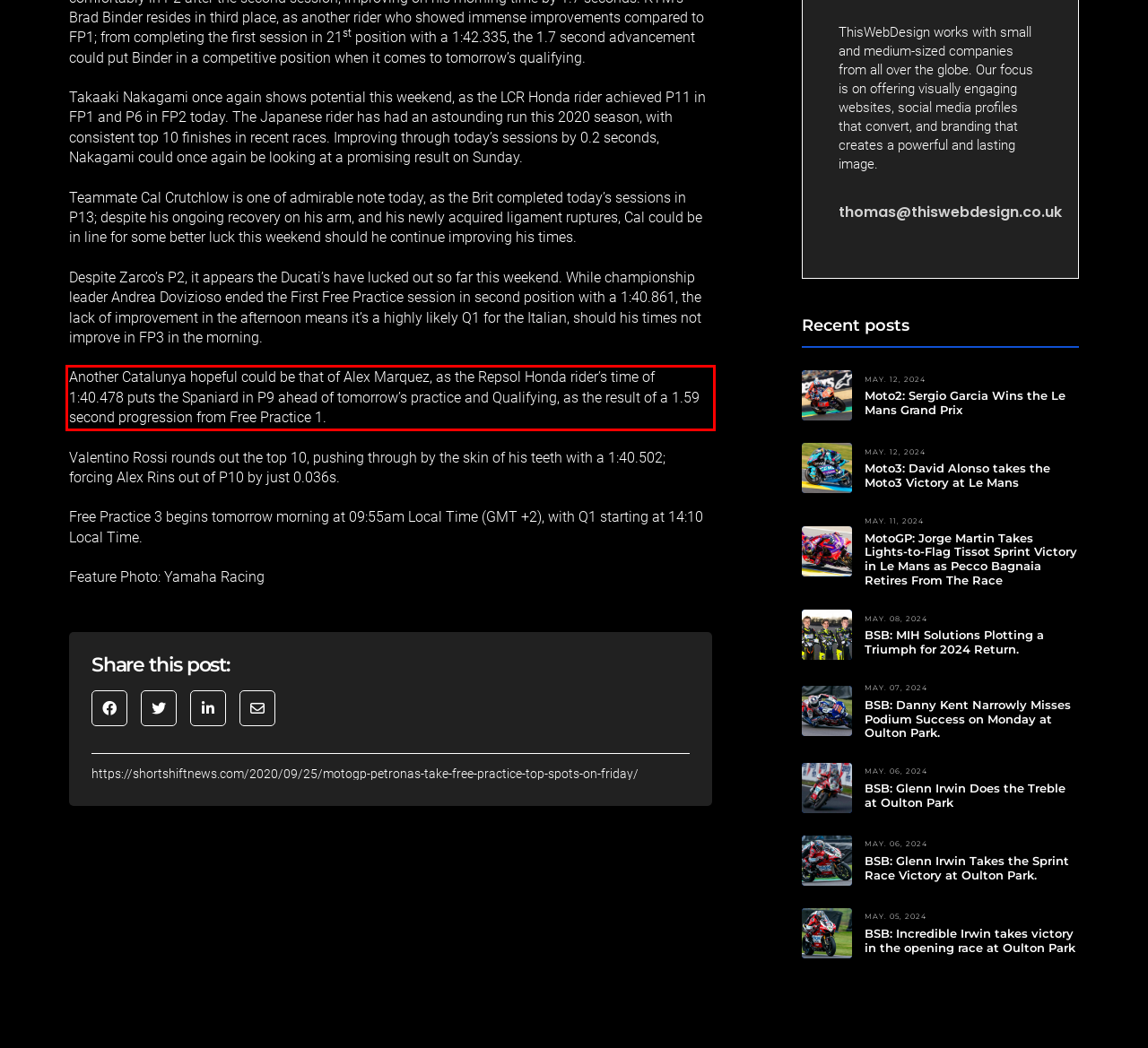Using OCR, extract the text content found within the red bounding box in the given webpage screenshot.

Another Catalunya hopeful could be that of Alex Marquez, as the Repsol Honda rider’s time of 1:40.478 puts the Spaniard in P9 ahead of tomorrow’s practice and Qualifying, as the result of a 1.59 second progression from Free Practice 1.